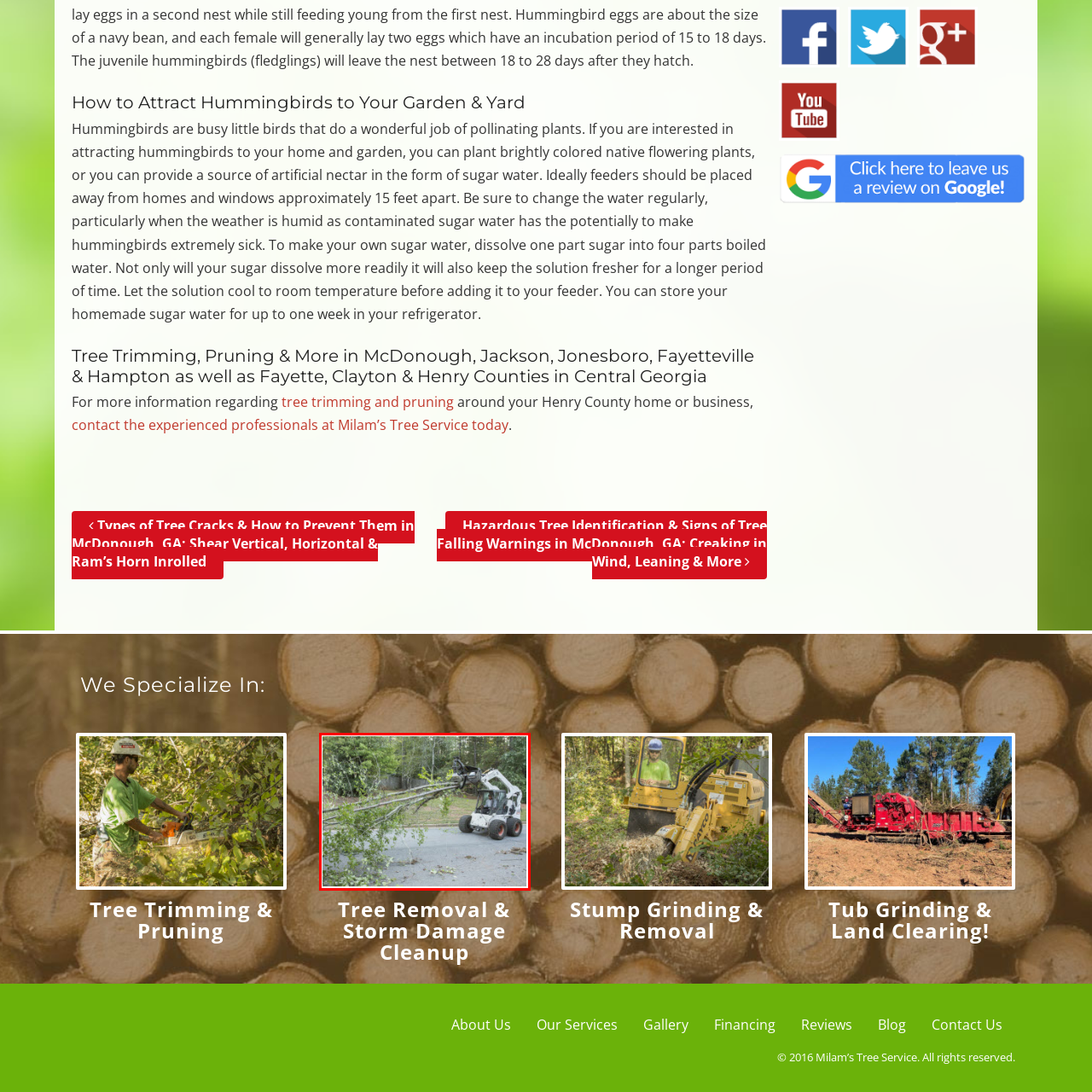Provide an extensive and detailed caption for the image section enclosed by the red boundary.

The image depicts a compact skid-steer loader skillfully engaging in tree trimming, as it grips and maneuvers a lengthy branch that has been cut from a larger tree. The operator, seated inside the vehicle, appears focused on the task of removing the branch, showcasing the effectiveness of modern equipment in maintaining landscapes and ensuring safety. Surrounding the work area, a serene backdrop of leafy trees suggests that the setting is a residential or park area where such maintenance is essential for aesthetic appeal and ecological health. This visual emphasizes the importance of professional tree services, like those offered by Milam’s Tree Service, in managing and caring for trees in various environments.